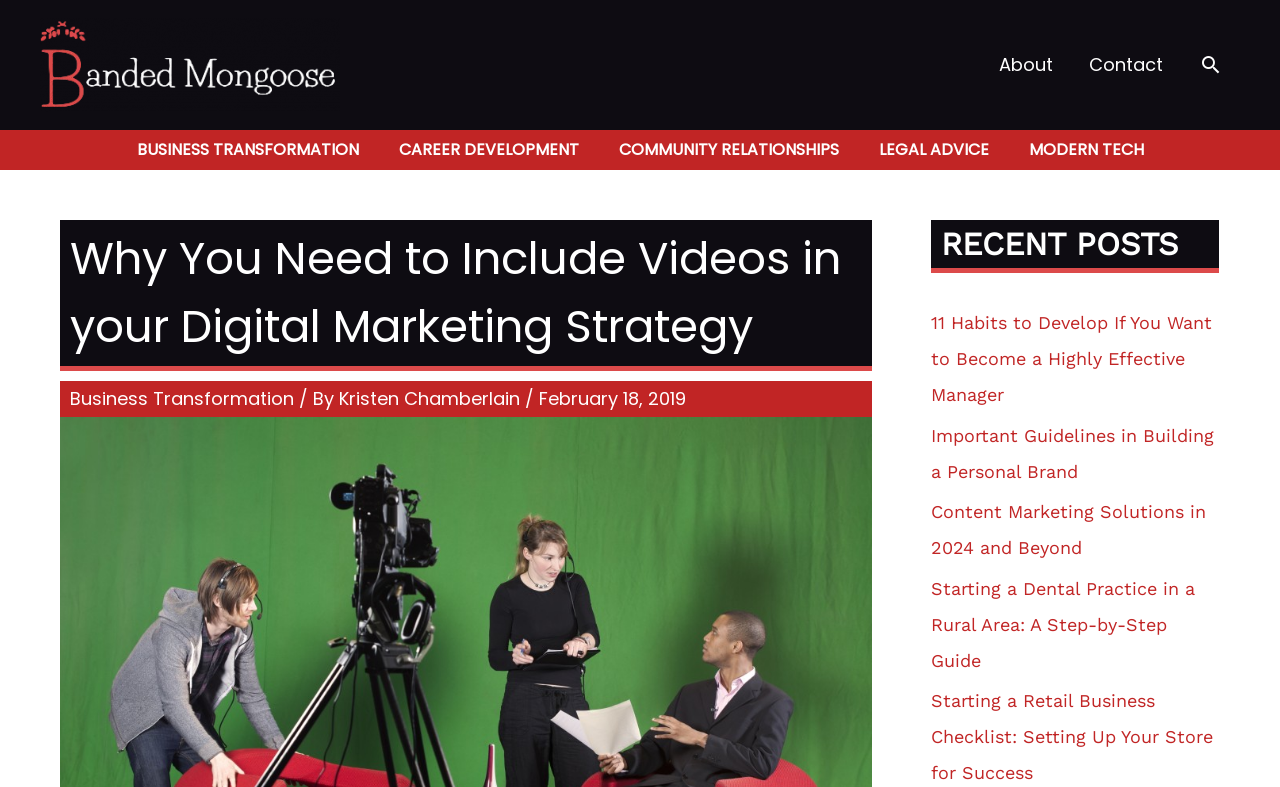Please locate the bounding box coordinates of the element that should be clicked to achieve the given instruction: "go to home page".

None